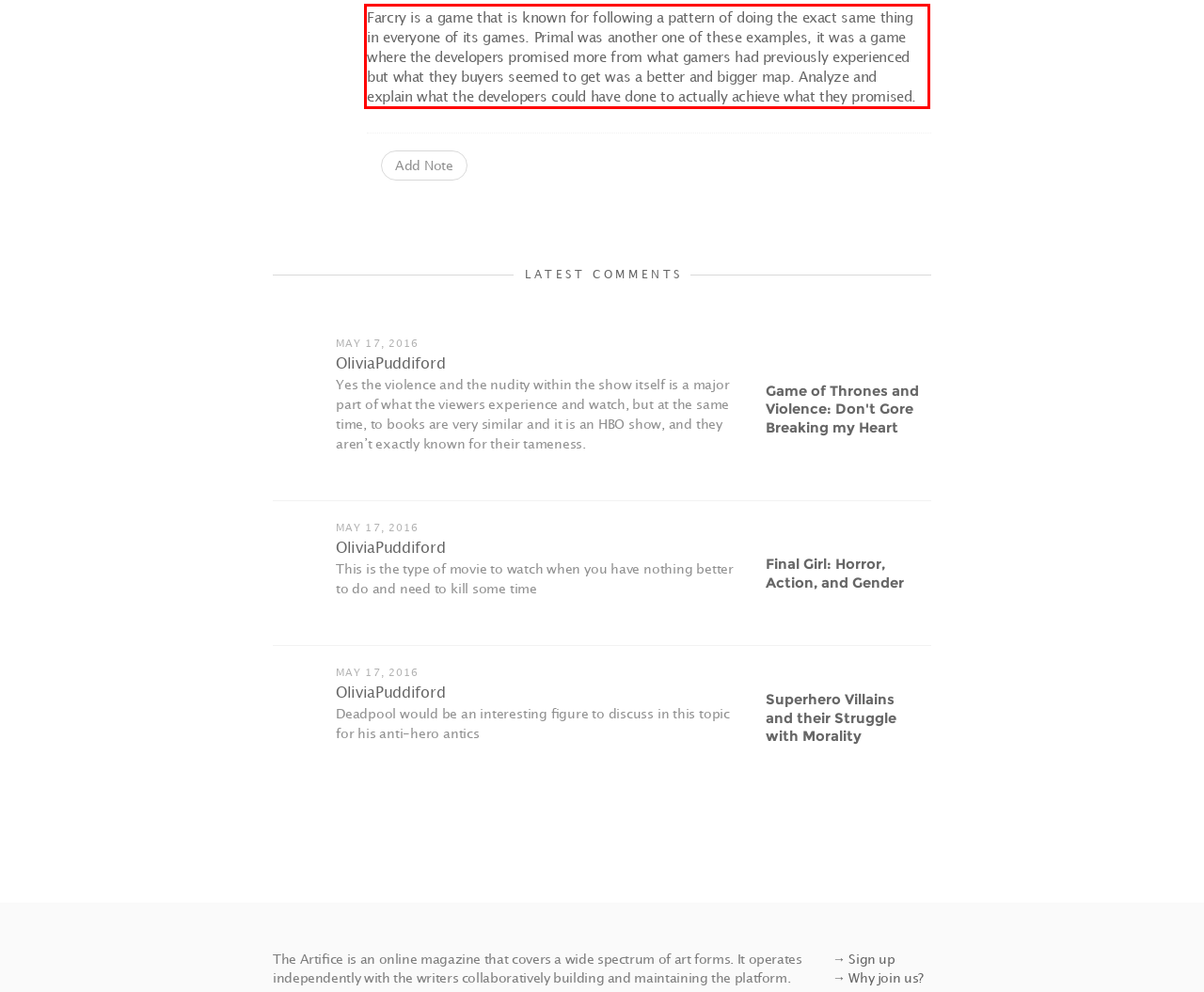Analyze the webpage screenshot and use OCR to recognize the text content in the red bounding box.

Farcry is a game that is known for following a pattern of doing the exact same thing in everyone of its games. Primal was another one of these examples, it was a game where the developers promised more from what gamers had previously experienced but what they buyers seemed to get was a better and bigger map. Analyze and explain what the developers could have done to actually achieve what they promised.